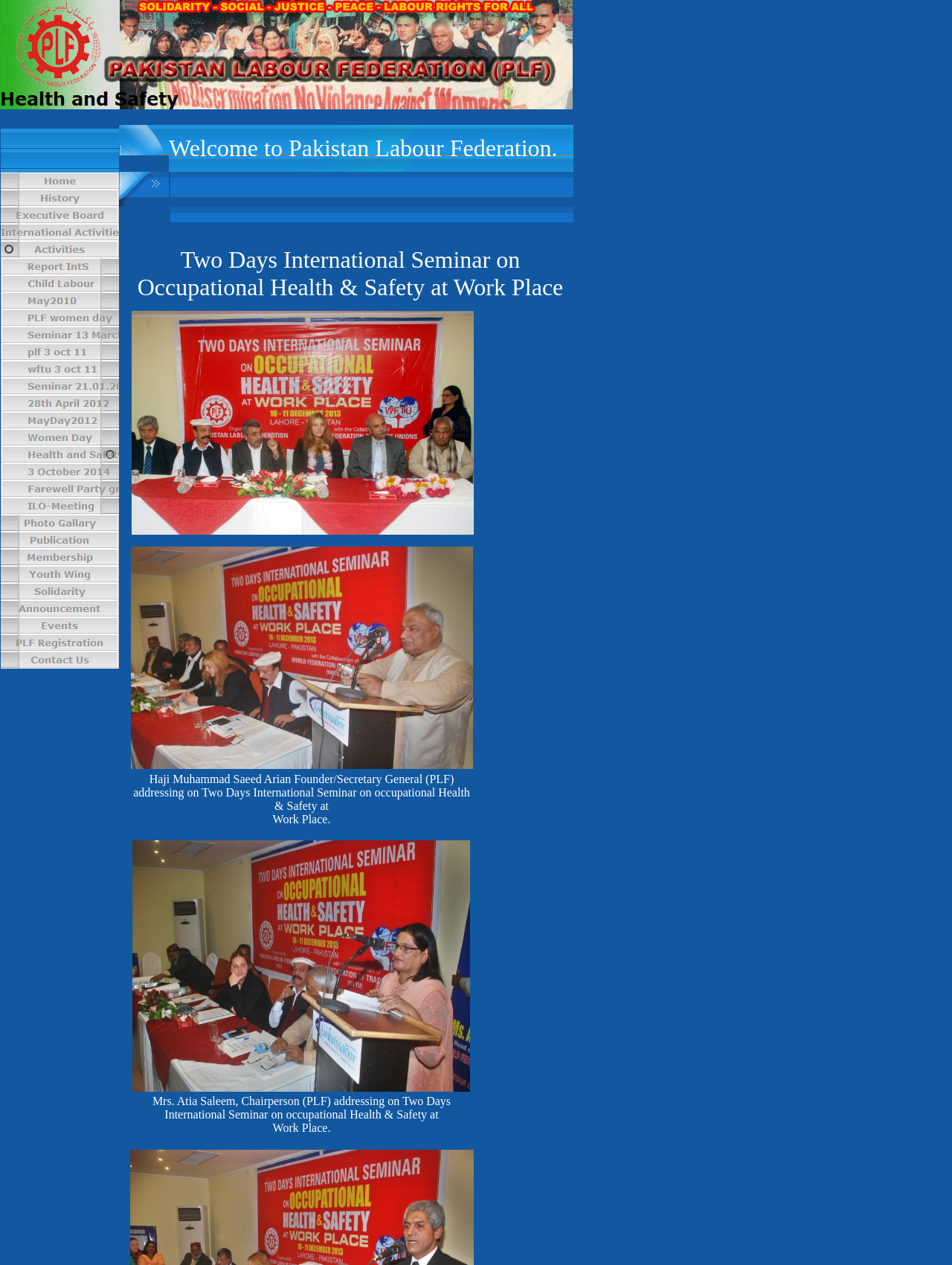For the element described, predict the bounding box coordinates as (top-left x, top-left y, bottom-right x, bottom-right y). All values should be between 0 and 1. Element description: alt="Activities" name="NavigationButton5" title="Activities"

[0.001, 0.196, 0.125, 0.206]